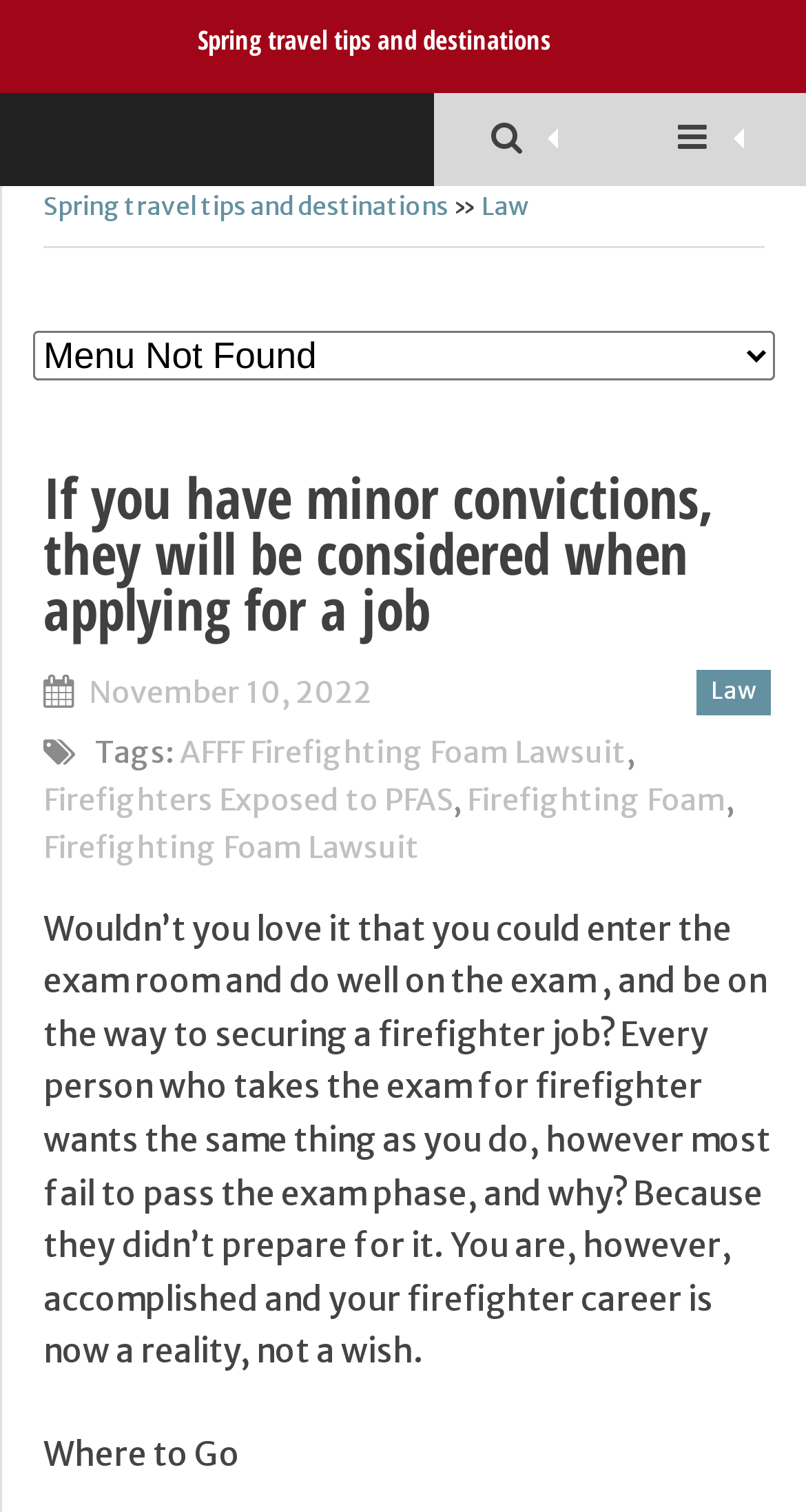Can you find the bounding box coordinates for the element that needs to be clicked to execute this instruction: "View Law related information"? The coordinates should be given as four float numbers between 0 and 1, i.e., [left, top, right, bottom].

[0.597, 0.126, 0.656, 0.146]